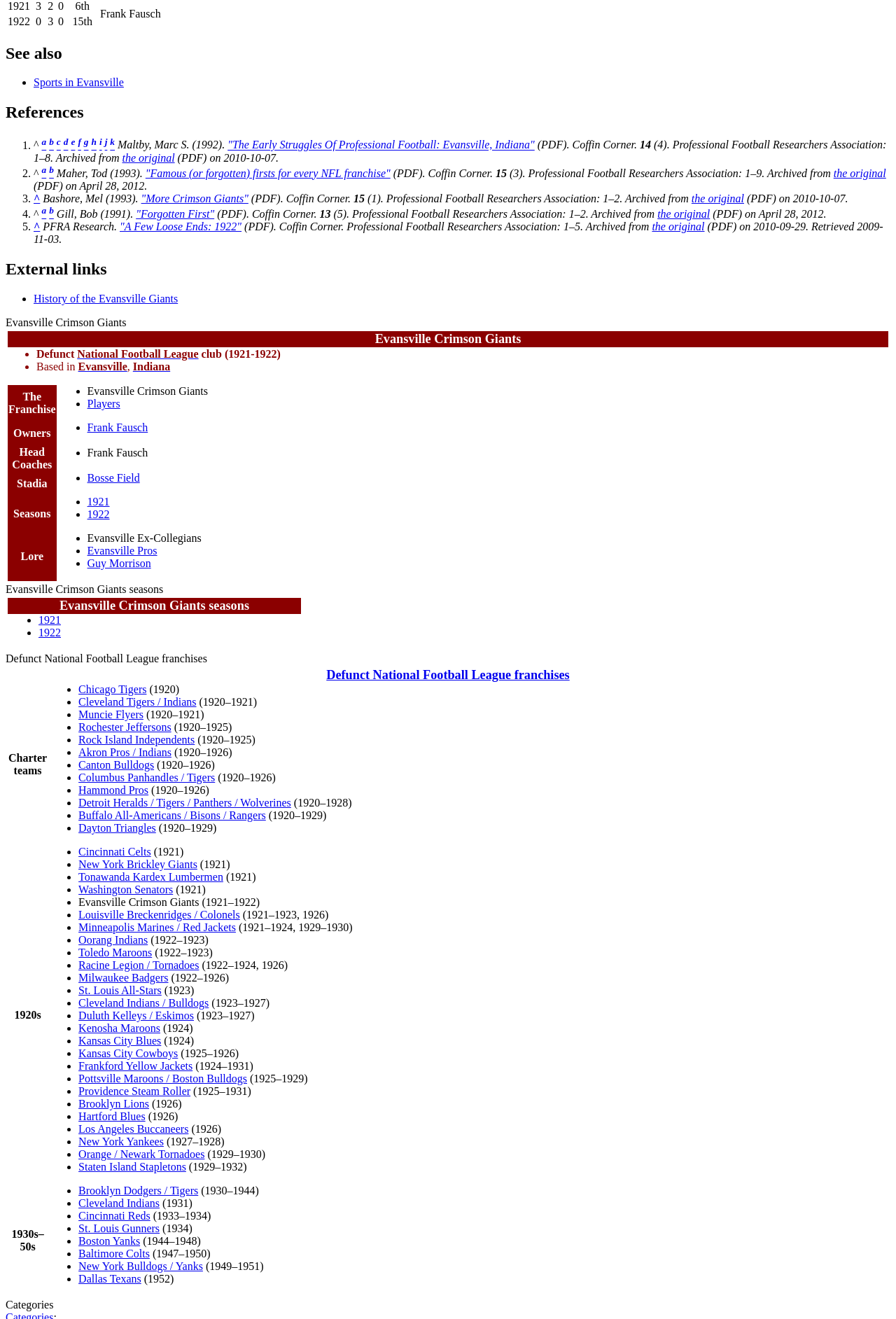Please provide the bounding box coordinates for the element that needs to be clicked to perform the following instruction: "Open the link 'The Early Struggles Of Professional Football: Evansville, Indiana'". The coordinates should be given as four float numbers between 0 and 1, i.e., [left, top, right, bottom].

[0.254, 0.105, 0.597, 0.114]